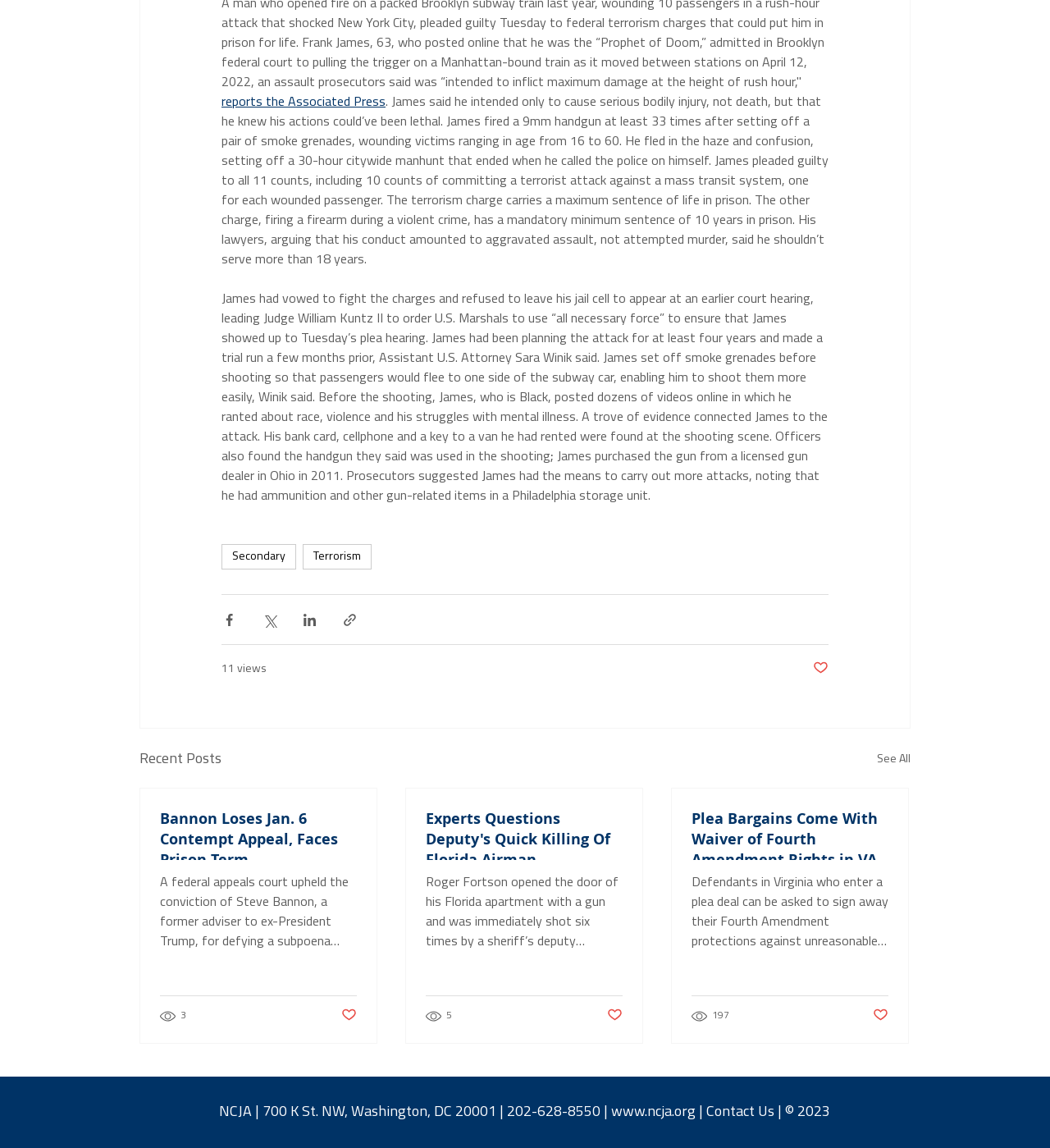Provide the bounding box coordinates of the HTML element this sentence describes: "reports the Associated Press". The bounding box coordinates consist of four float numbers between 0 and 1, i.e., [left, top, right, bottom].

[0.211, 0.084, 0.367, 0.095]